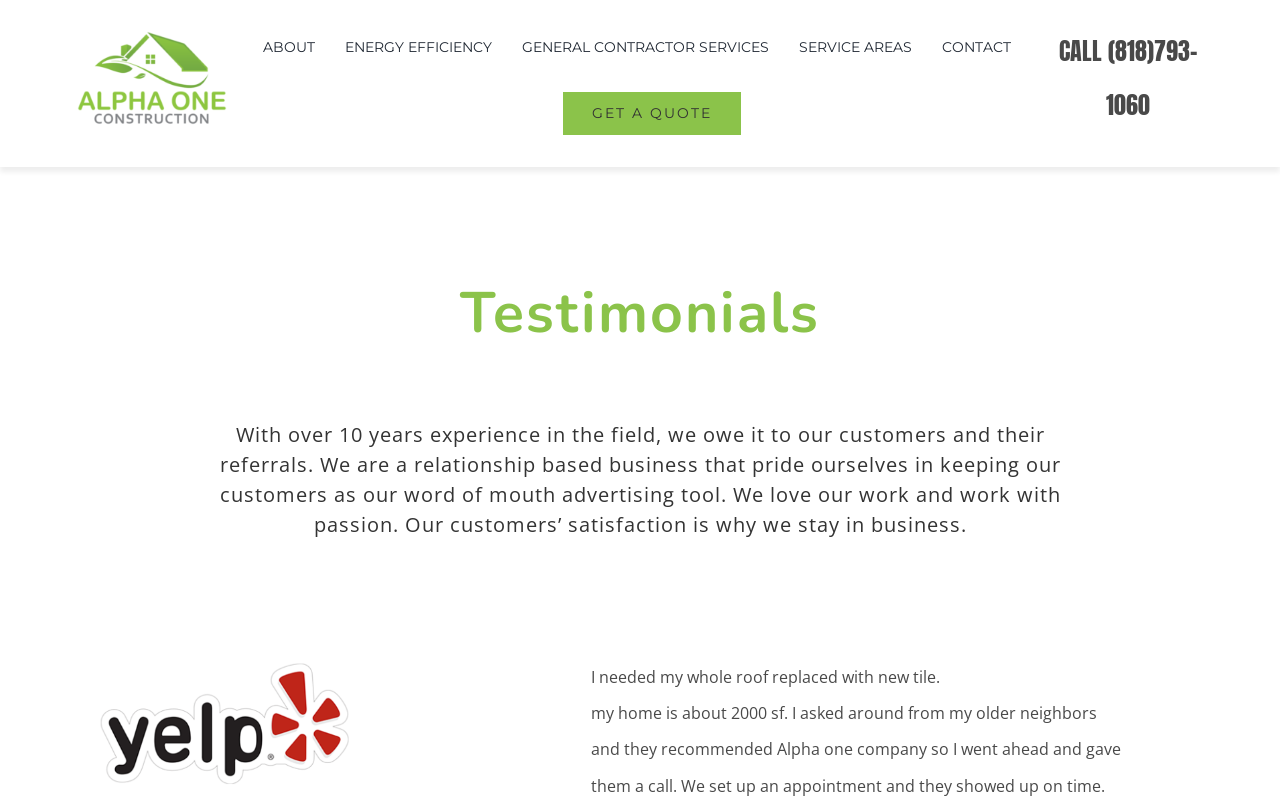With reference to the image, please provide a detailed answer to the following question: What is the purpose of the company?

The purpose of the company can be inferred from the navigation menu, which includes links to 'GENERAL CONTRACTOR SERVICES', 'ENERGY EFFICIENCY', and 'SERVICE AREAS', suggesting that the company provides general contractor services.